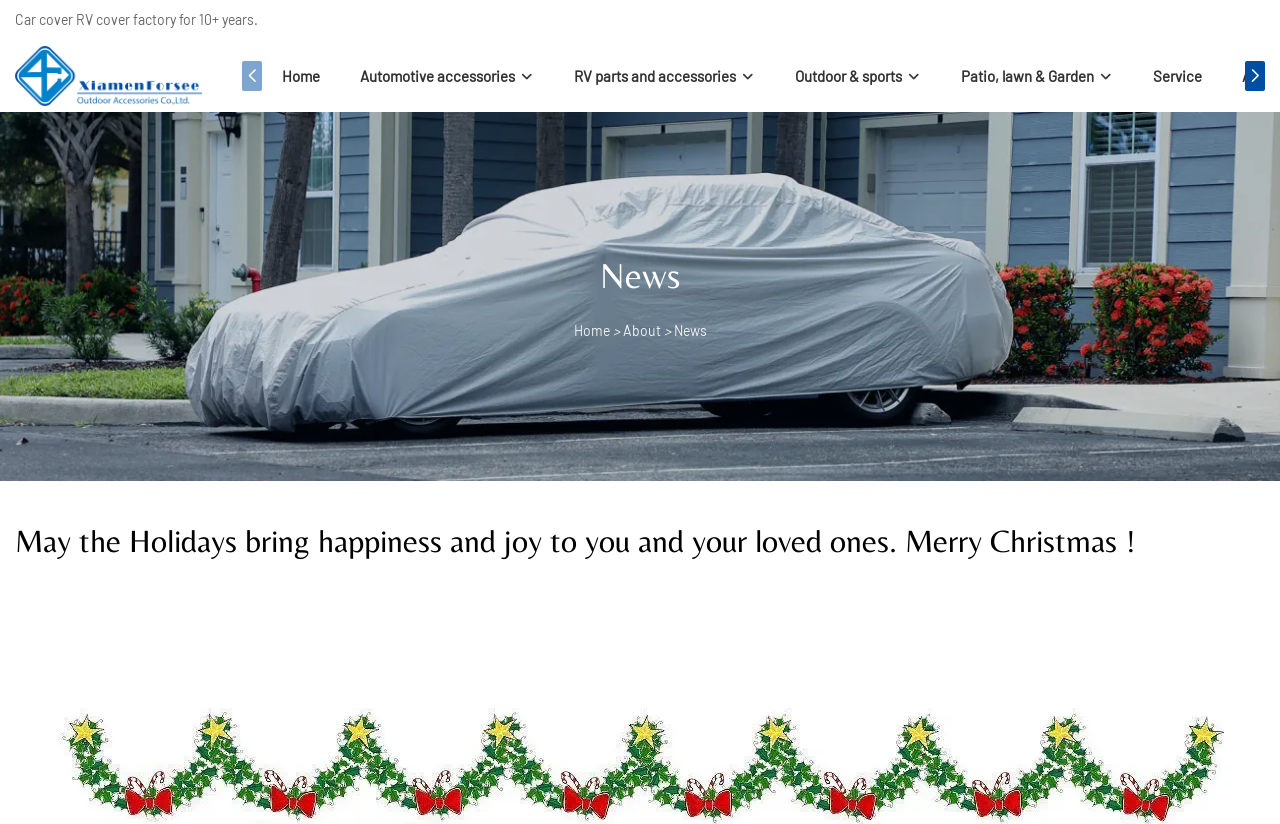What is the company name?
Analyze the image and deliver a detailed answer to the question.

The company name is 4C, which is mentioned in the logo image and also as a link on the top left corner of the webpage.